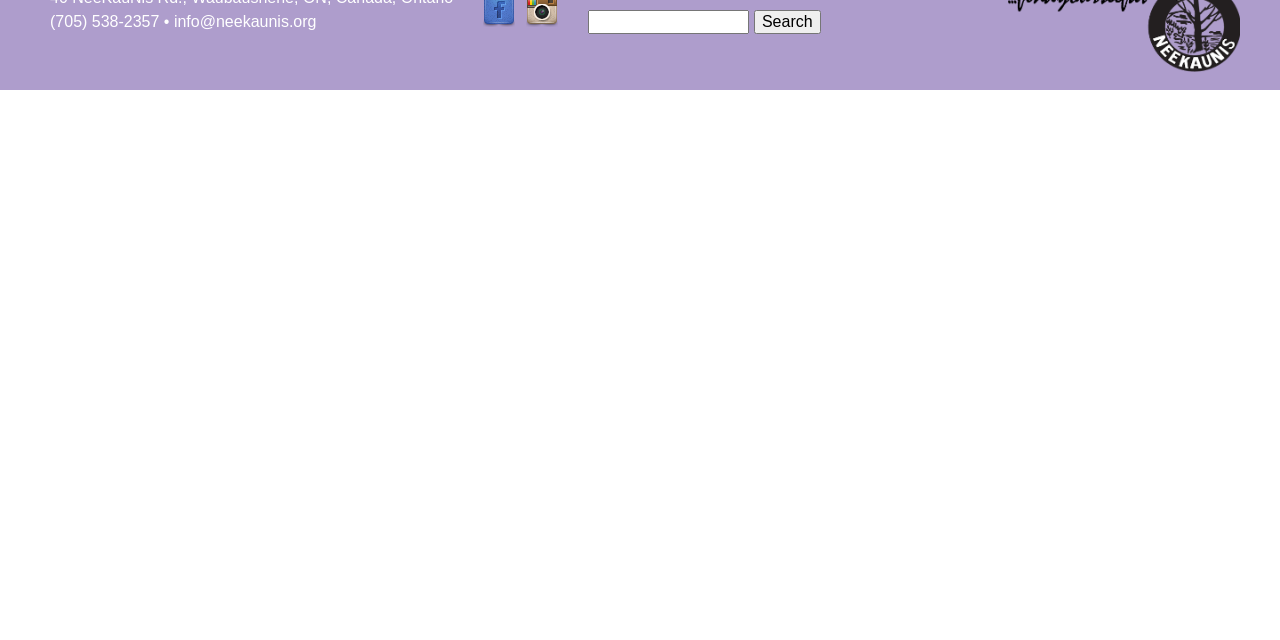Identify the bounding box coordinates for the UI element described as follows: title="Facebook". Use the format (top-left x, top-left y, bottom-right x, bottom-right y) and ensure all values are floating point numbers between 0 and 1.

[0.378, 0.02, 0.403, 0.047]